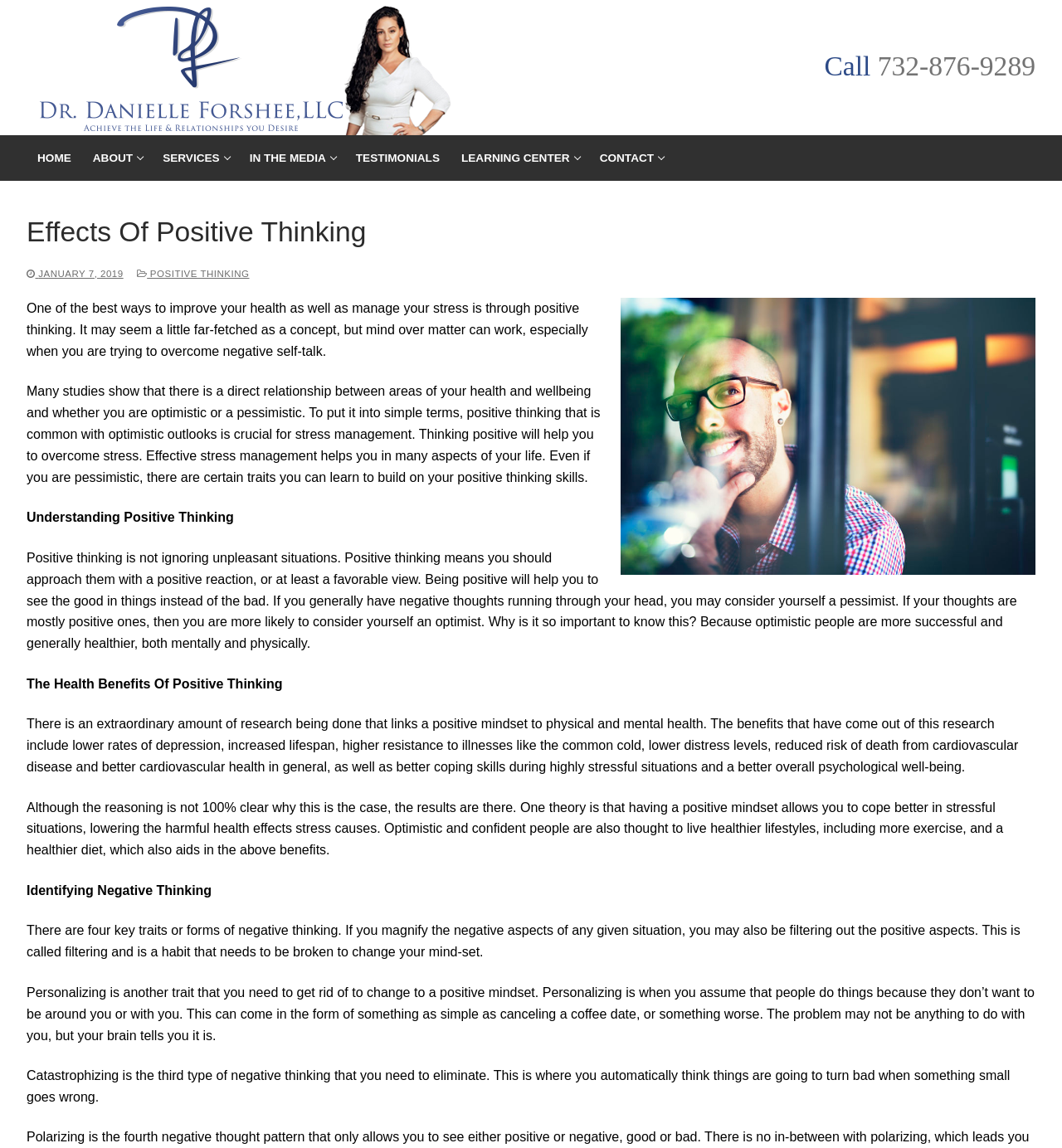What is the difference between positive thinking and ignoring unpleasant situations?
Examine the image closely and answer the question with as much detail as possible.

I found this answer by reading the static text element that explains that positive thinking is not ignoring unpleasant situations, but rather approaching them with a positive reaction or at least a favorable view.